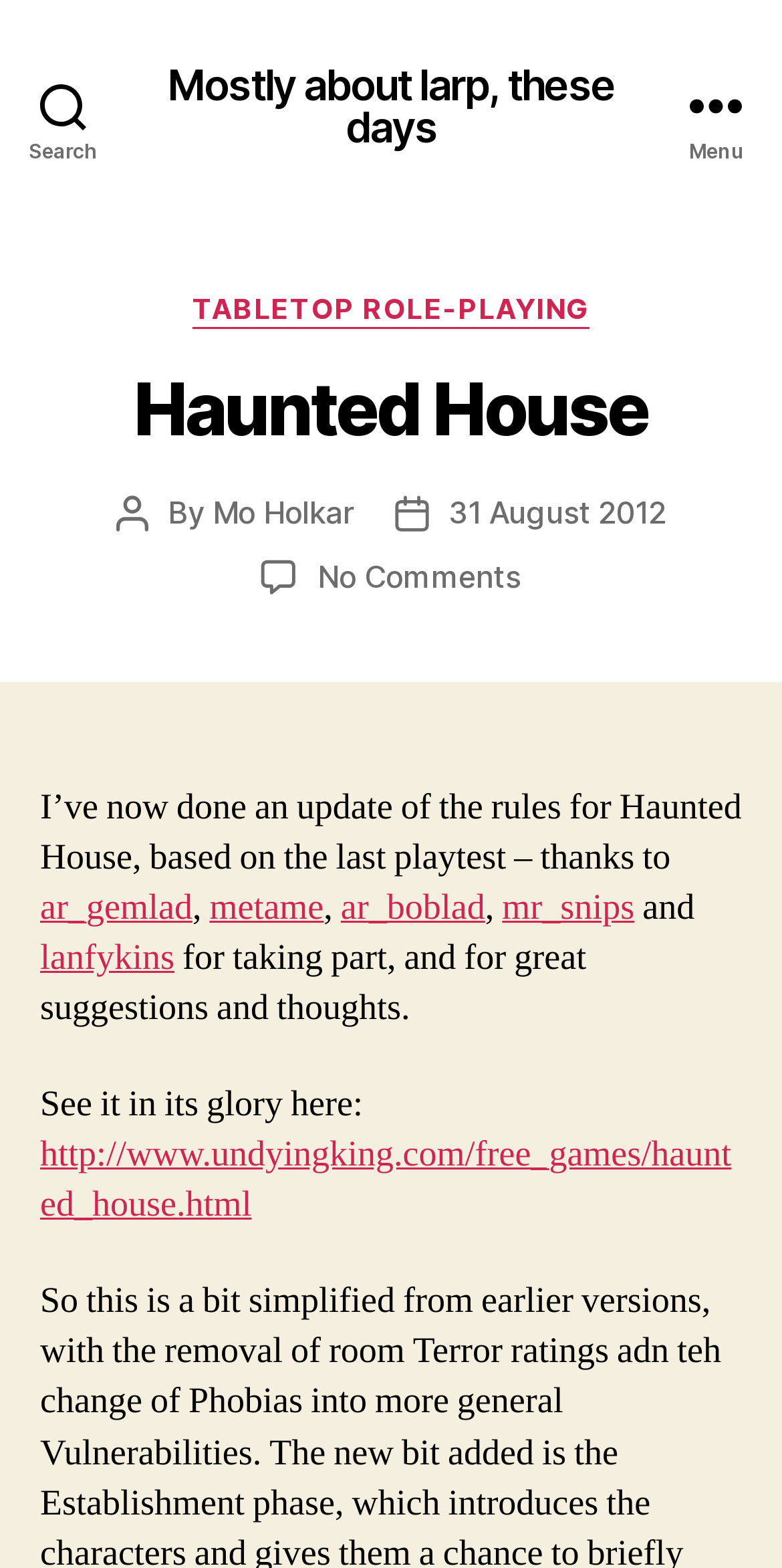Summarize the webpage comprehensively, mentioning all visible components.

The webpage is about Haunted House, a topic related to larp (live-action role-playing). At the top left, there is a search button. Next to it, there is a link with the title "Mostly about larp, these days". On the top right, there is a menu button. 

When the menu button is expanded, a header section appears below it, containing several elements. There is a heading "Haunted House" at the top, followed by a static text "Categories" and a link "TABLETOP ROLE-PLAYING" below it. 

Further down, there is a section with information about the post author, including a static text "Post author", a static text "By", and a link "Mo Holkar". Next to it, there is a section with information about the post date, including a static text "Post date" and a link "31 August 2012". 

Below these sections, there is a link "No Comments on Haunted House". The main content of the webpage starts with a static text describing an update of the rules for Haunted House, followed by several links to contributors, including "ar_gemlad", "metame", "ar_boblad", "mr_snips", and "lanfykins". 

The webpage also contains a link to the Haunted House game, with the text "See it in its glory here:" and the URL "http://www.undyingking.com/free_games/haunted_house.html".